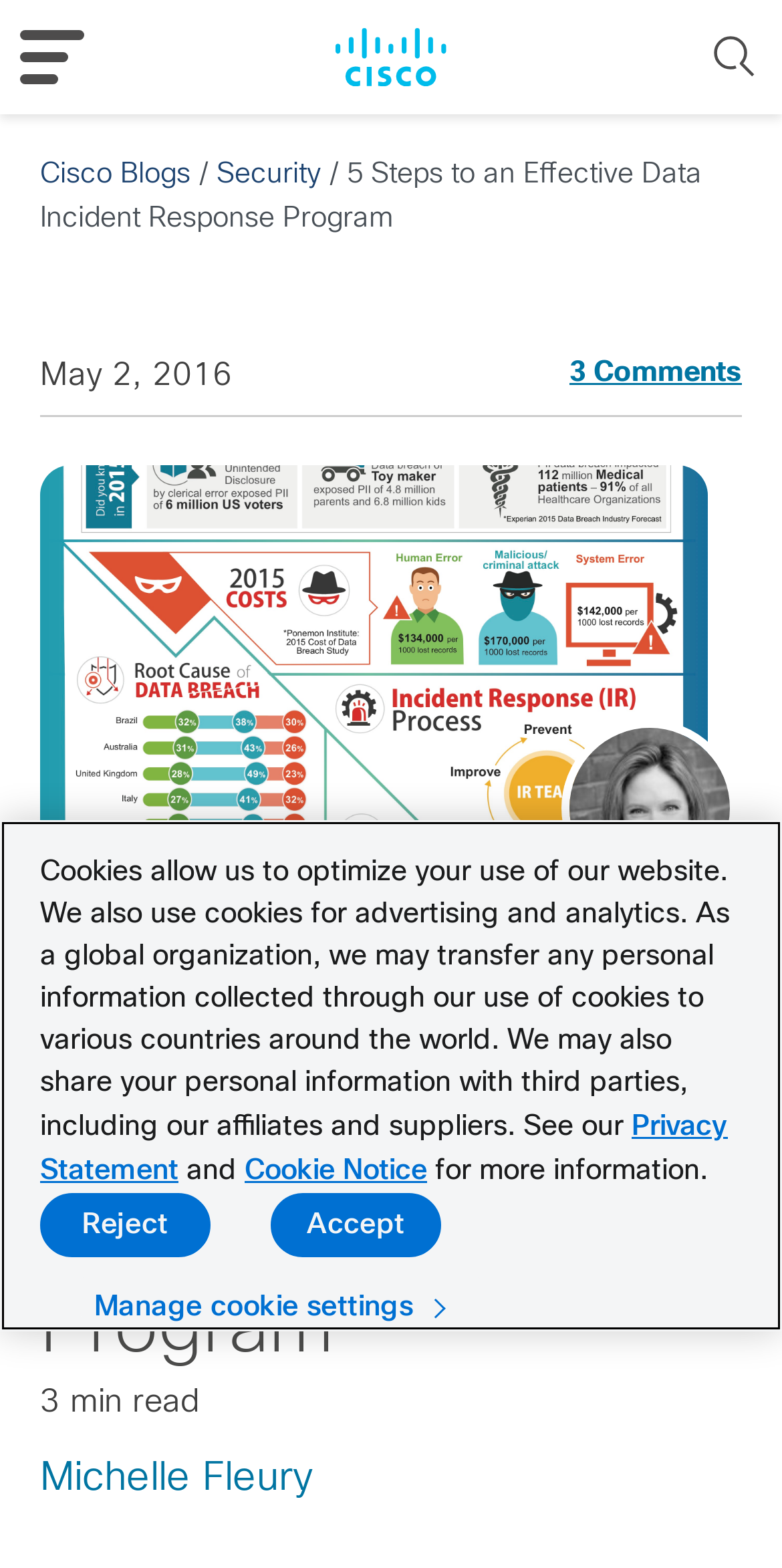Provide an in-depth description of the elements and layout of the webpage.

This webpage is about a blog post titled "5 Steps to an Effective Data Incident Response Program" on Cisco Blogs. At the top left, there is a link to "Cisco Blogs" accompanied by an image with the same name. Next to it, there is a "MENU" button. On the top right, there is a "Search" button with a search icon.

Below the top navigation, there is a horizontal menu with links to "Cisco Blogs", a separator, and a link to "Security". The main content of the blog post is headed by a title "5 Steps to an Effective Data Incident Response Program" with a publication date "May 2, 2016" and a link to "3 Comments" on the right. 

The blog post is divided into sections, with headings such as "Security" and the main title again. There is an image of an avatar on the right side of the page. The post also indicates that it takes "3 min read". The author of the post, "Michelle Fleury", is credited at the bottom.

At the bottom of the page, there is a "Cookie banner" region that alerts users about the use of cookies on the website. It provides information about how cookies are used and shared, with links to the "Privacy Statement" and "Cookie Notice" for more information. There are three buttons: "Manage cookie settings", "Reject", and "Accept" to manage cookie preferences.